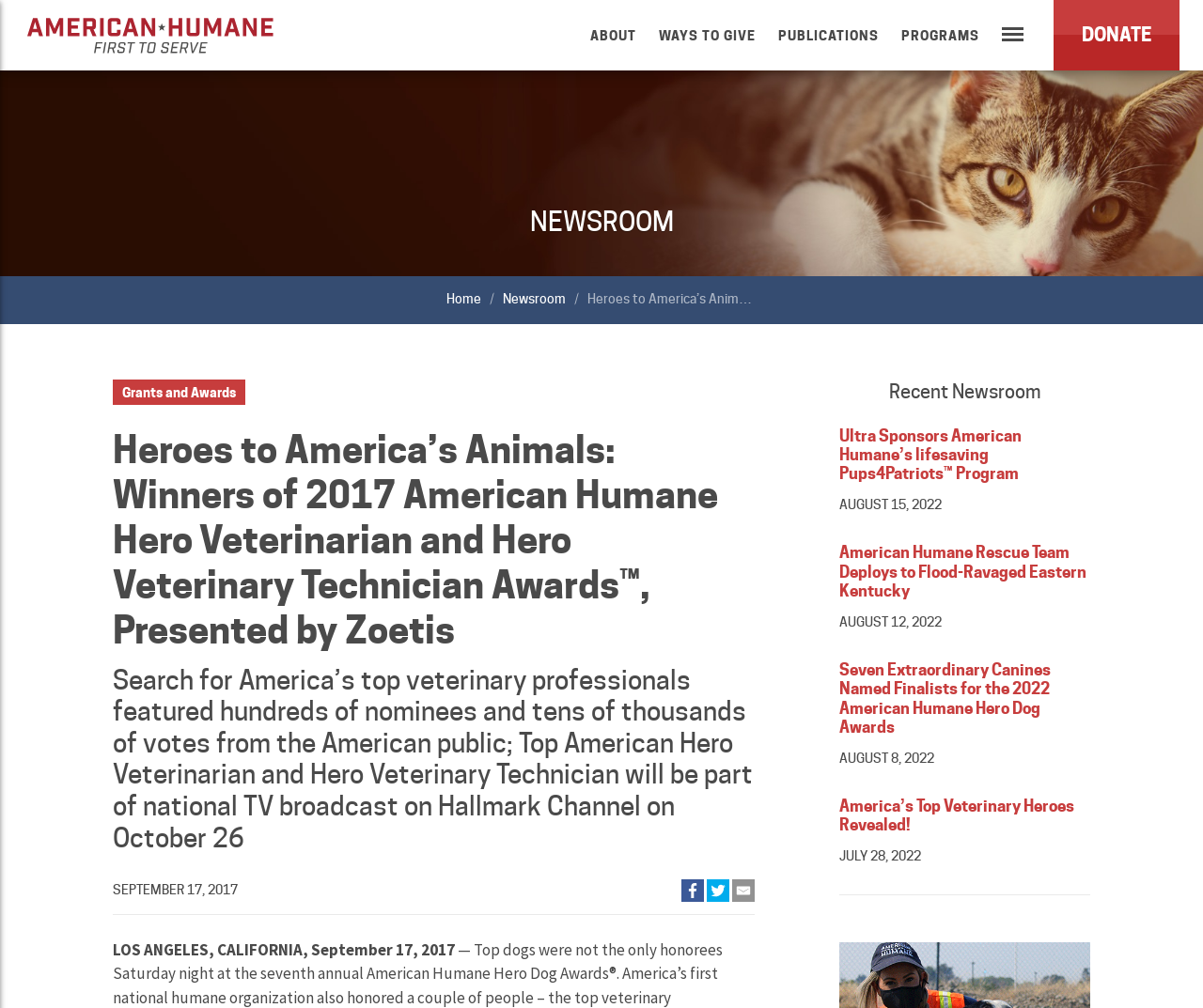Locate the bounding box of the UI element based on this description: "alt="American Humane logo"". Provide four float numbers between 0 and 1 as [left, top, right, bottom].

[0.02, 0.023, 0.23, 0.043]